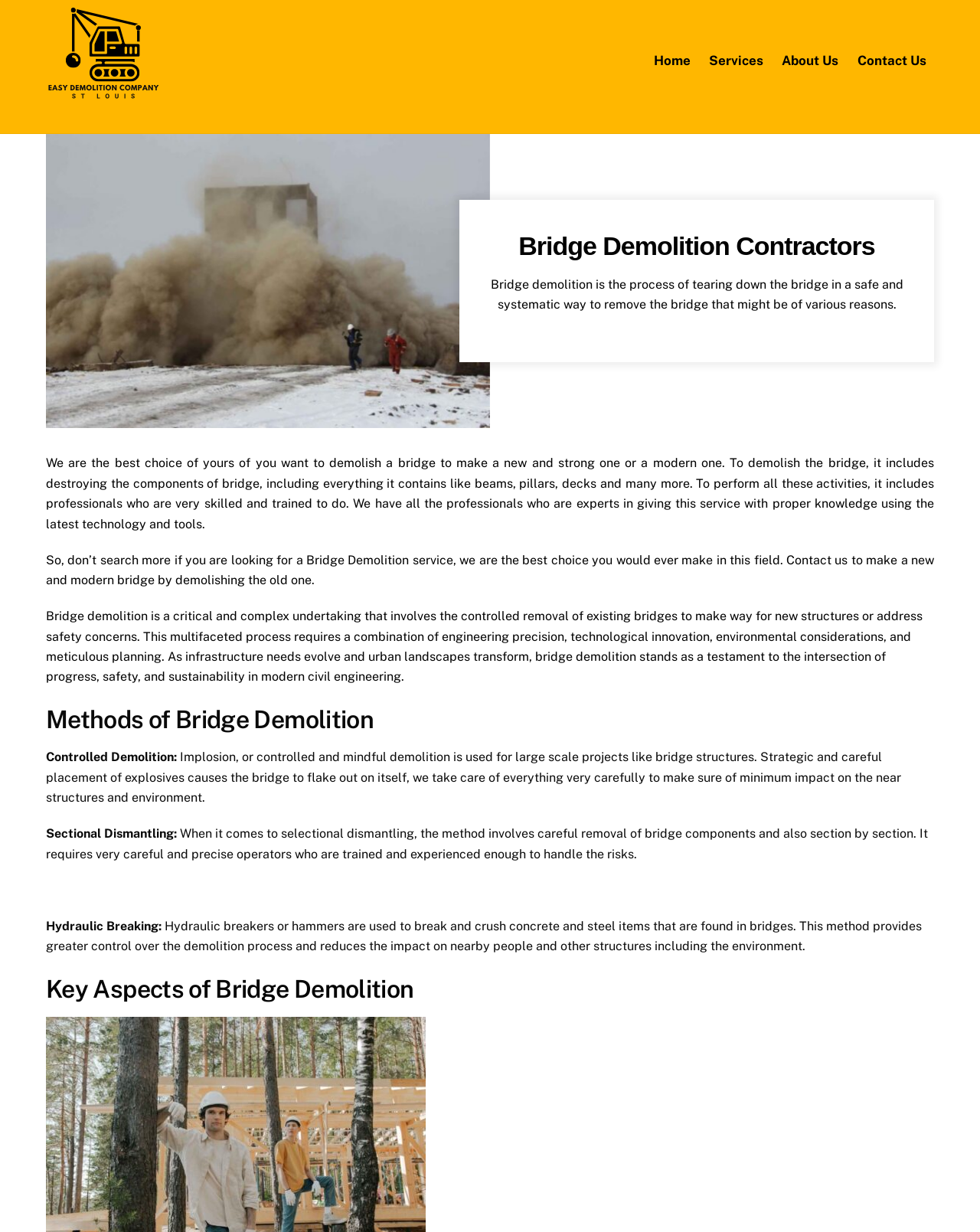Using the information in the image, could you please answer the following question in detail:
What is the importance of professionals in bridge demolition?

According to the webpage, bridge demolition requires professionals who are very skilled and trained to do, as stated in the StaticText element with bounding box coordinates [0.047, 0.37, 0.953, 0.431]. They have proper knowledge using the latest technology and tools to perform the demolition process.